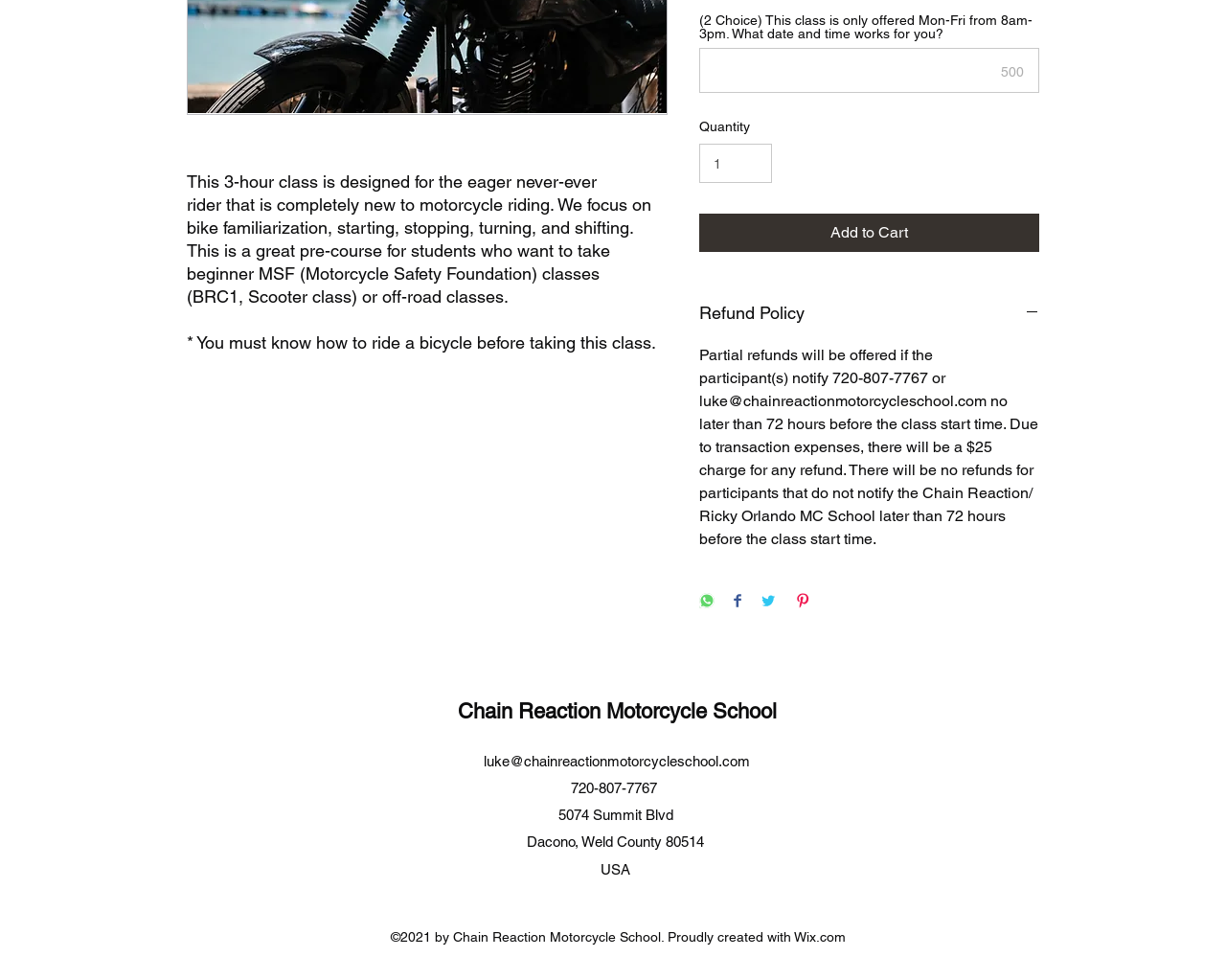Given the webpage screenshot, identify the bounding box of the UI element that matches this description: "input value="1" aria-label="Quantity" value="1"".

[0.57, 0.147, 0.63, 0.187]